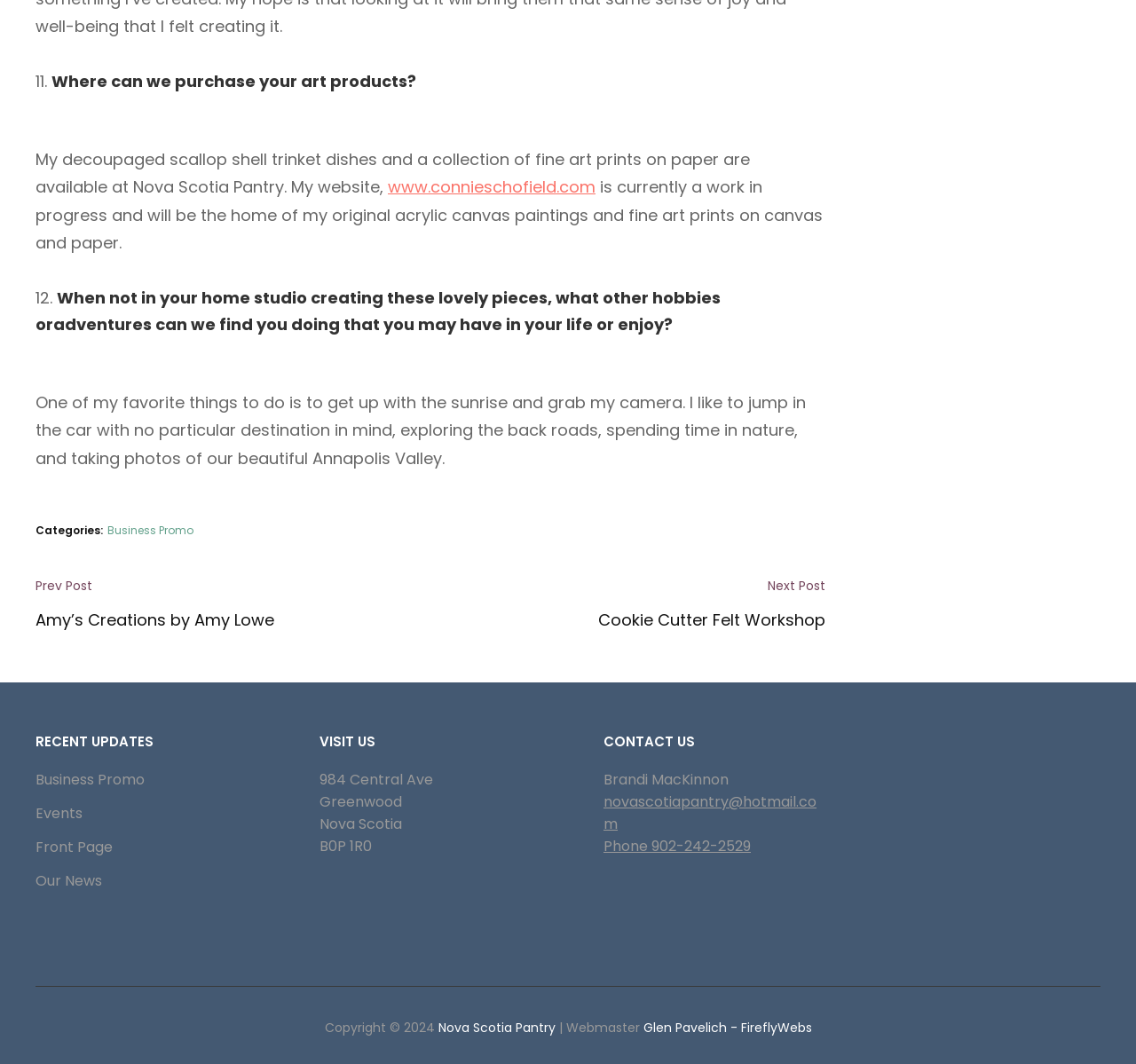Find the bounding box coordinates for the element that must be clicked to complete the instruction: "Visit the website of the artist". The coordinates should be four float numbers between 0 and 1, indicated as [left, top, right, bottom].

[0.341, 0.165, 0.524, 0.186]